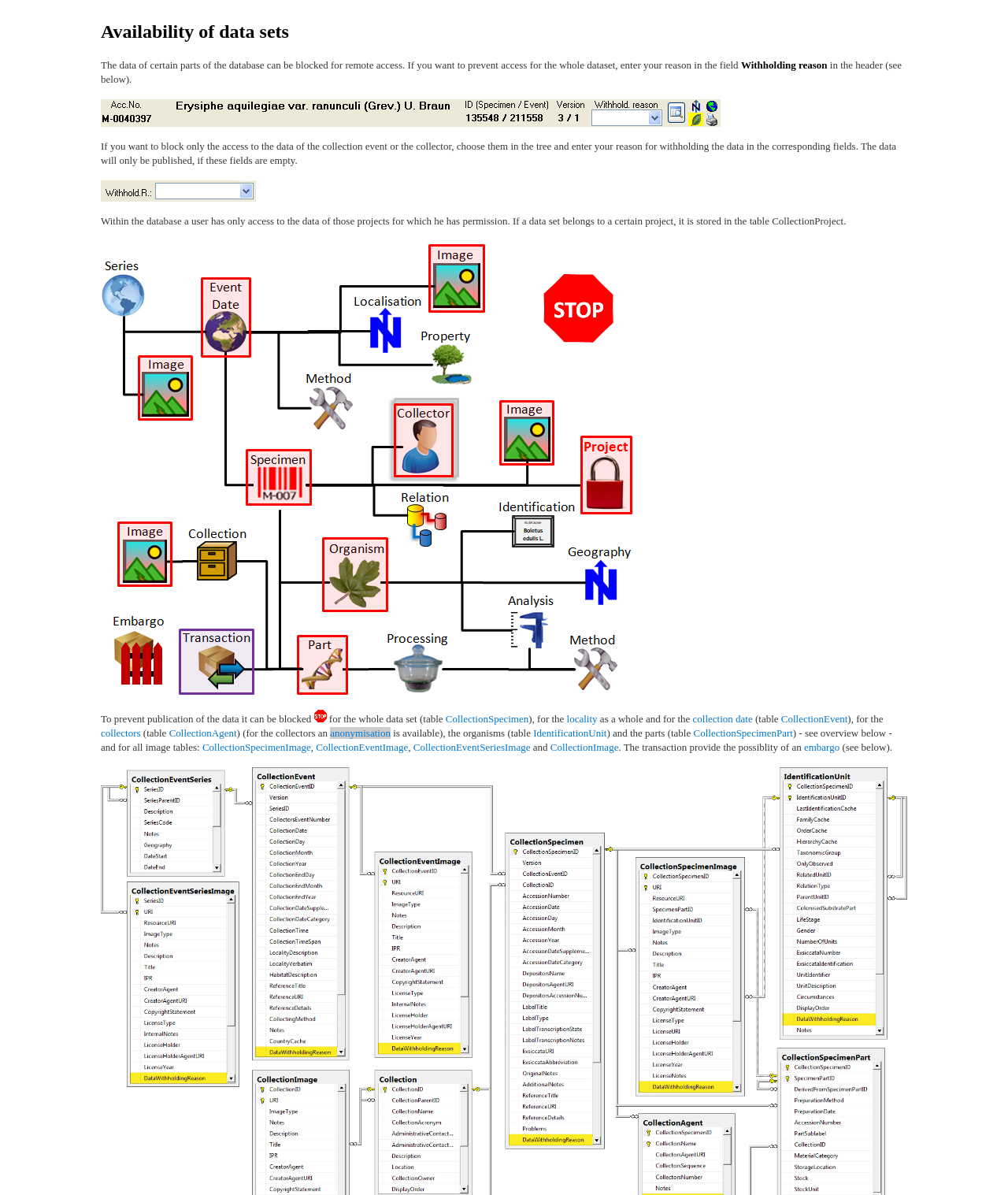Please identify the bounding box coordinates of the clickable area that will allow you to execute the instruction: "Explore the 'BLOG' section".

None